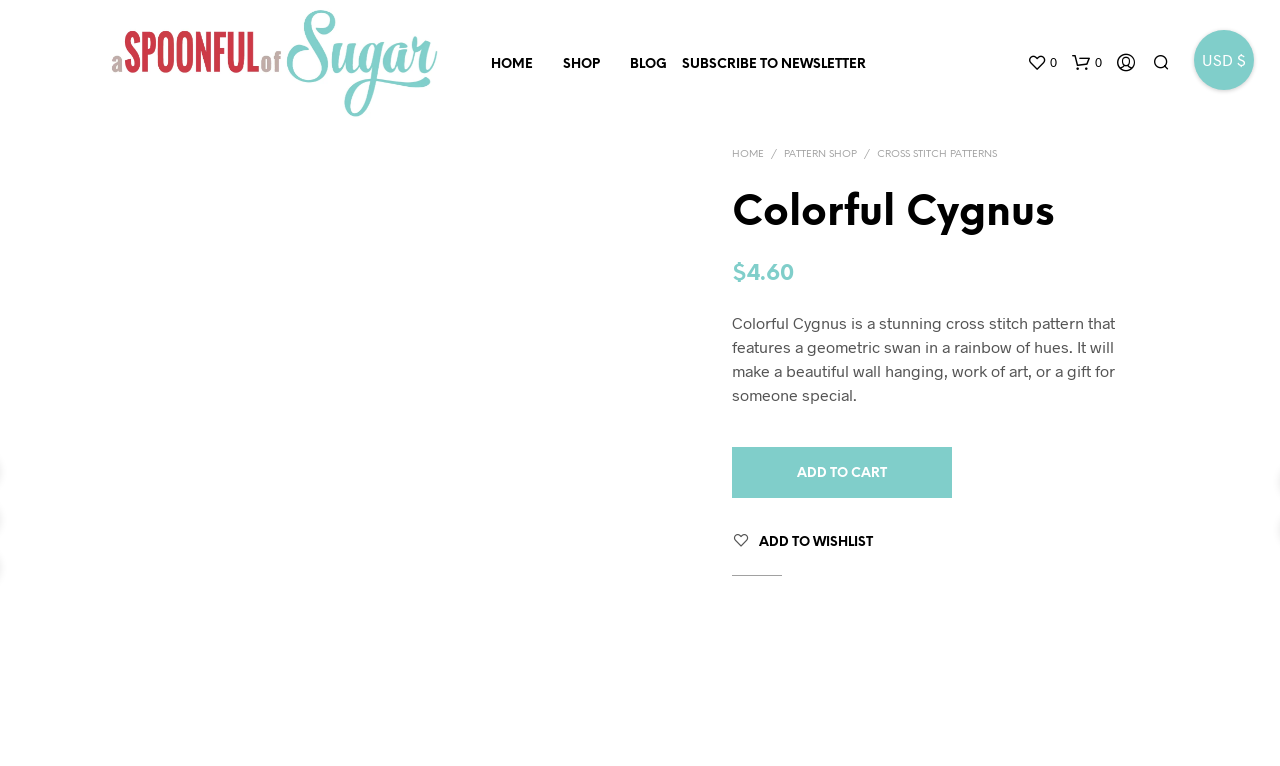Determine the bounding box coordinates for the clickable element required to fulfill the instruction: "view pattern shop". Provide the coordinates as four float numbers between 0 and 1, i.e., [left, top, right, bottom].

[0.612, 0.194, 0.669, 0.209]